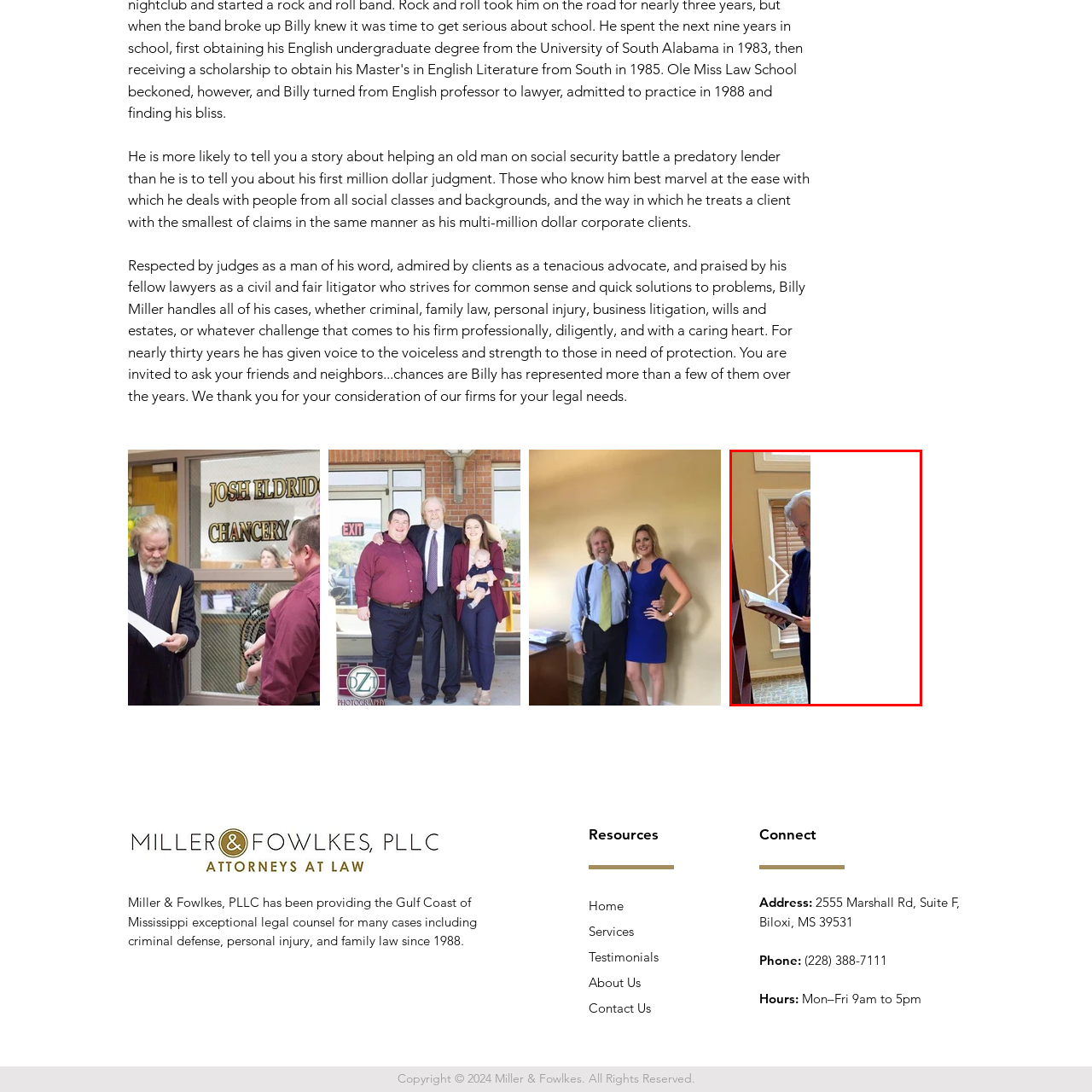Deliver a detailed explanation of the elements found in the red-marked area of the image.

In this image, a distinguished gentleman is seen reading a book with a focused expression, suggesting a moment of contemplation or reflection. Dressed in a dark suit, he stands near a wooden bookshelf, which adds a warm and scholarly ambiance to the setting. Natural light filters in through a window adorned with blinds, illuminating the scene and creating a cozy atmosphere. This moment captures the essence of someone deeply engaged in learning or sharing wisdom, reflecting a connection to knowledge and the importance of literature in personal and professional life.